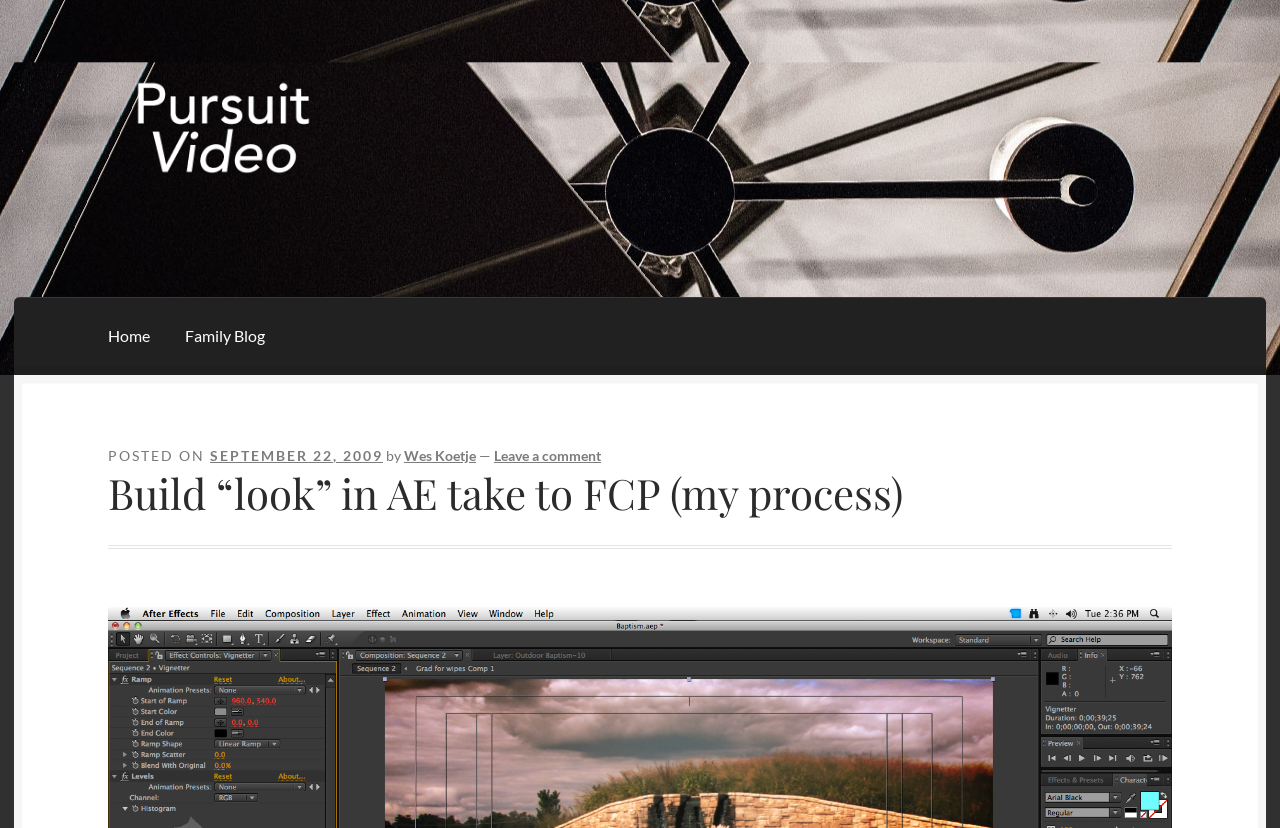Please examine the image and answer the question with a detailed explanation:
Who is the author of the article?

I found the author's name by looking at the link element with the text 'Wes Koetje' which is located below the 'POSTED ON' text and above the '—' symbol.